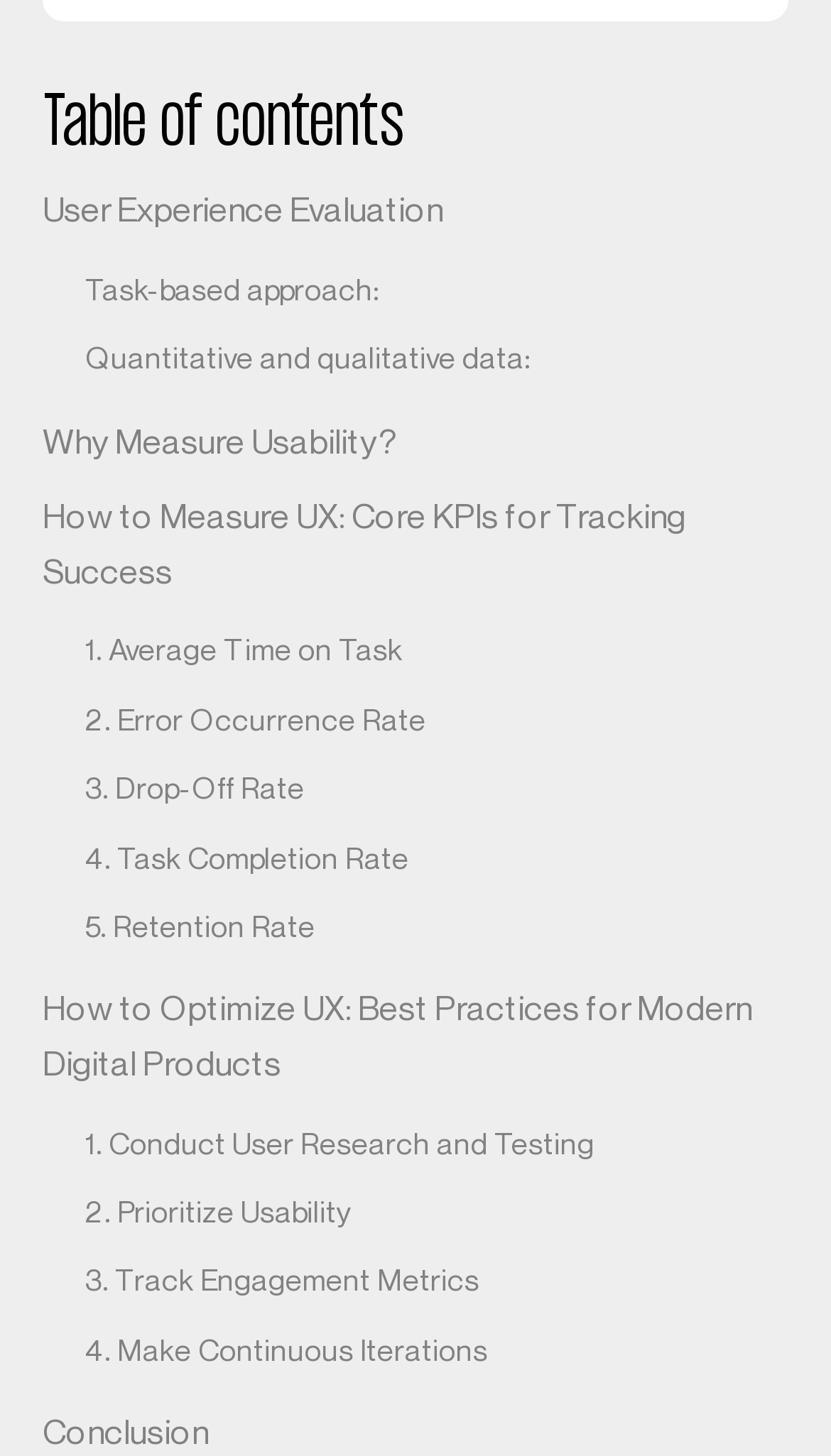Bounding box coordinates should be provided in the format (top-left x, top-left y, bottom-right x, bottom-right y) with all values between 0 and 1. Identify the bounding box for this UI element: 2. Prioritize Usability

[0.103, 0.821, 0.423, 0.845]